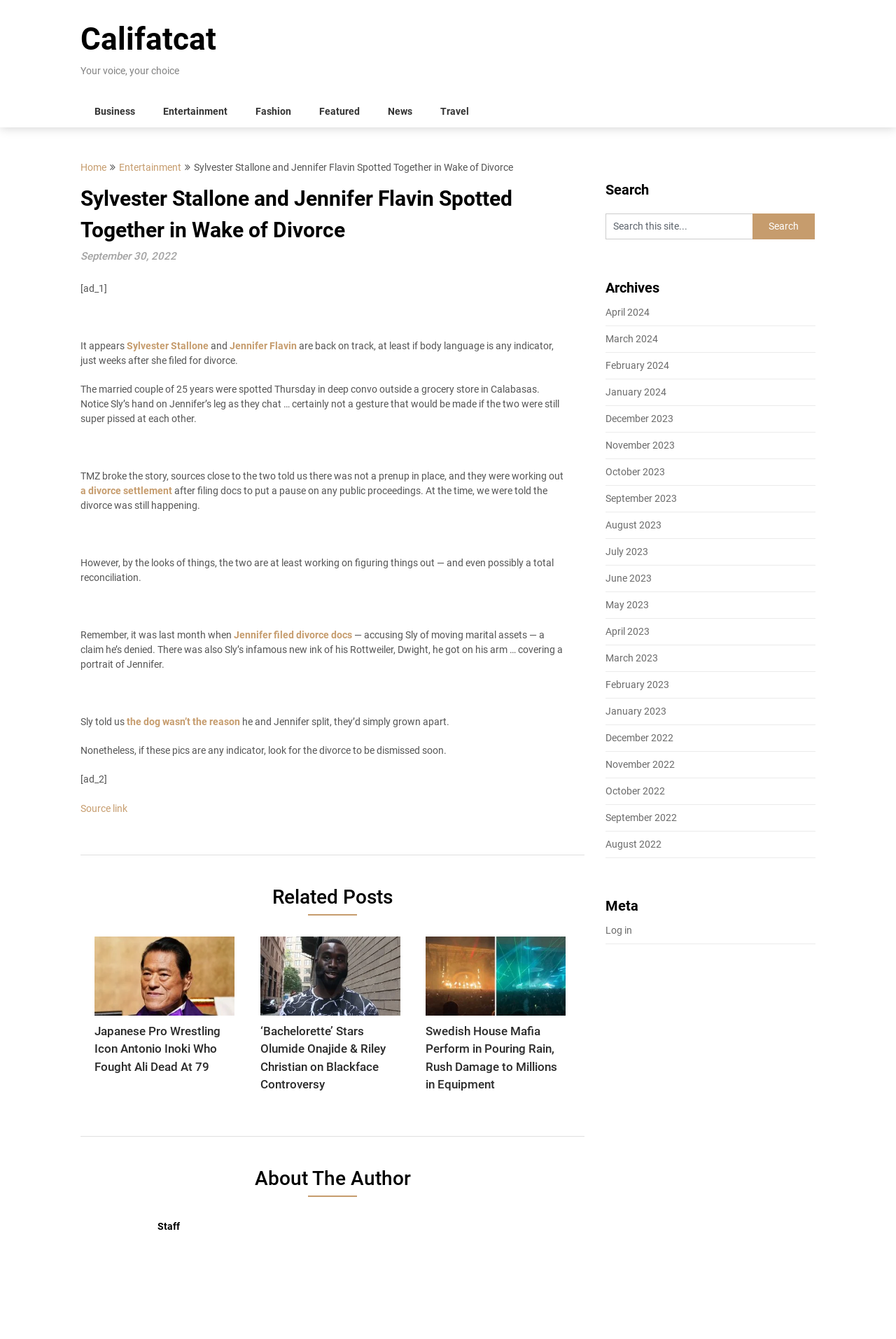Specify the bounding box coordinates of the element's region that should be clicked to achieve the following instruction: "Click on the 'Entertainment' link". The bounding box coordinates consist of four float numbers between 0 and 1, in the format [left, top, right, bottom].

[0.166, 0.072, 0.27, 0.095]